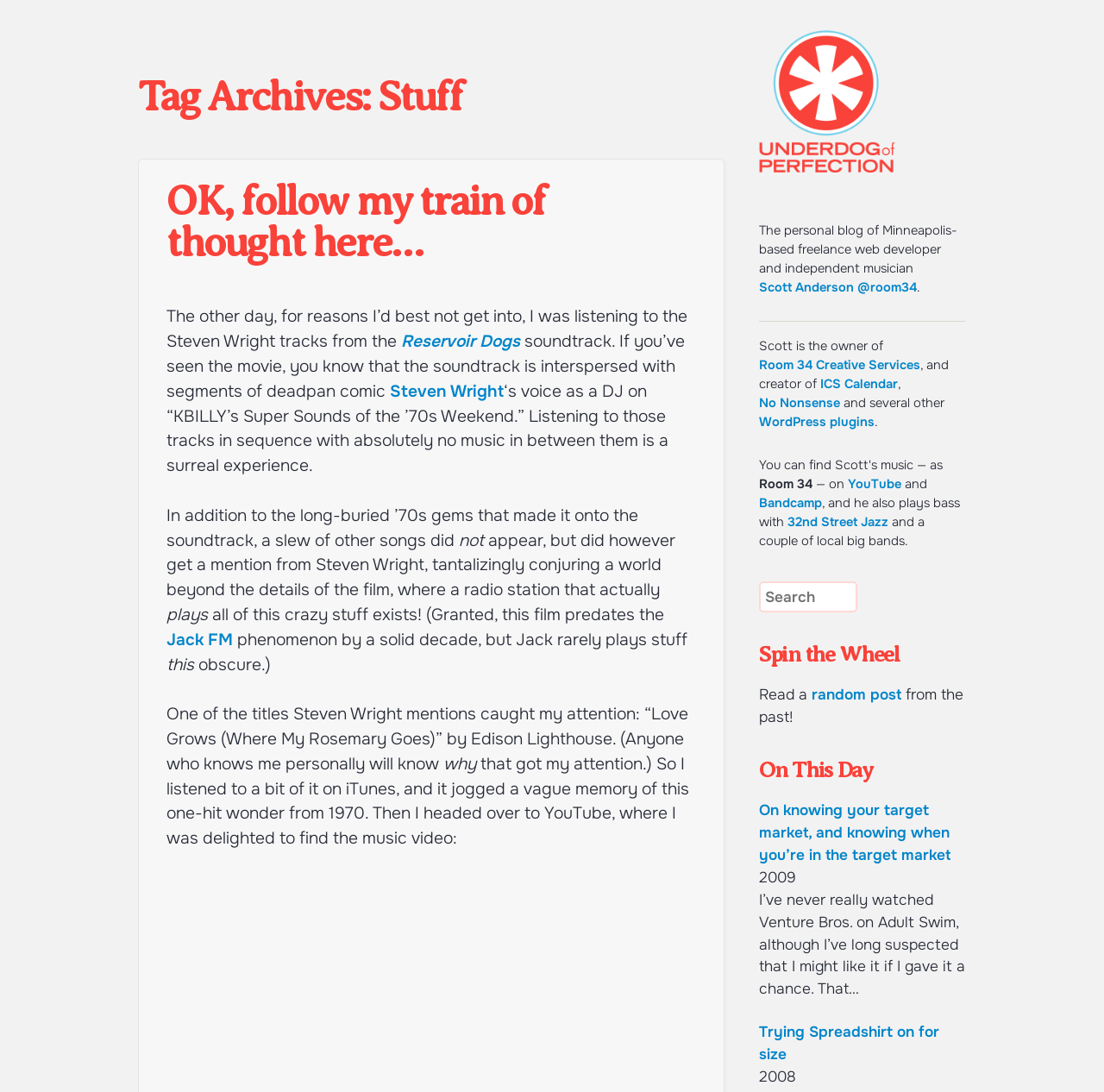What is the name of the song mentioned in the blog post?
Please answer the question with a detailed and comprehensive explanation.

The answer can be found in the blog post where it says 'One of the titles Steven Wright mentions caught my attention: “Love Grows (Where My Rosemary Goes)” by Edison Lighthouse.'.